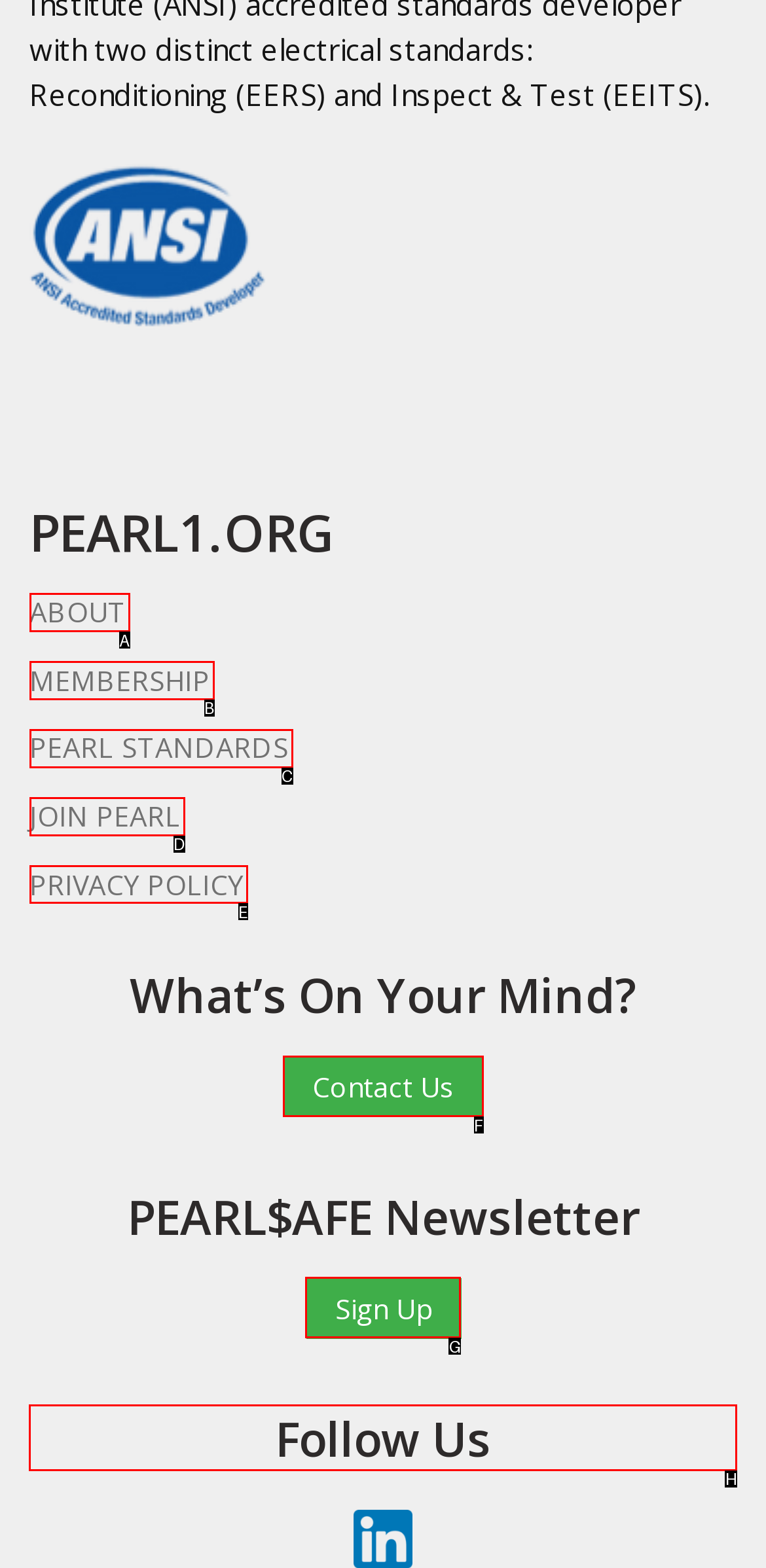From the given options, choose the one to complete the task: Follow Us
Indicate the letter of the correct option.

H